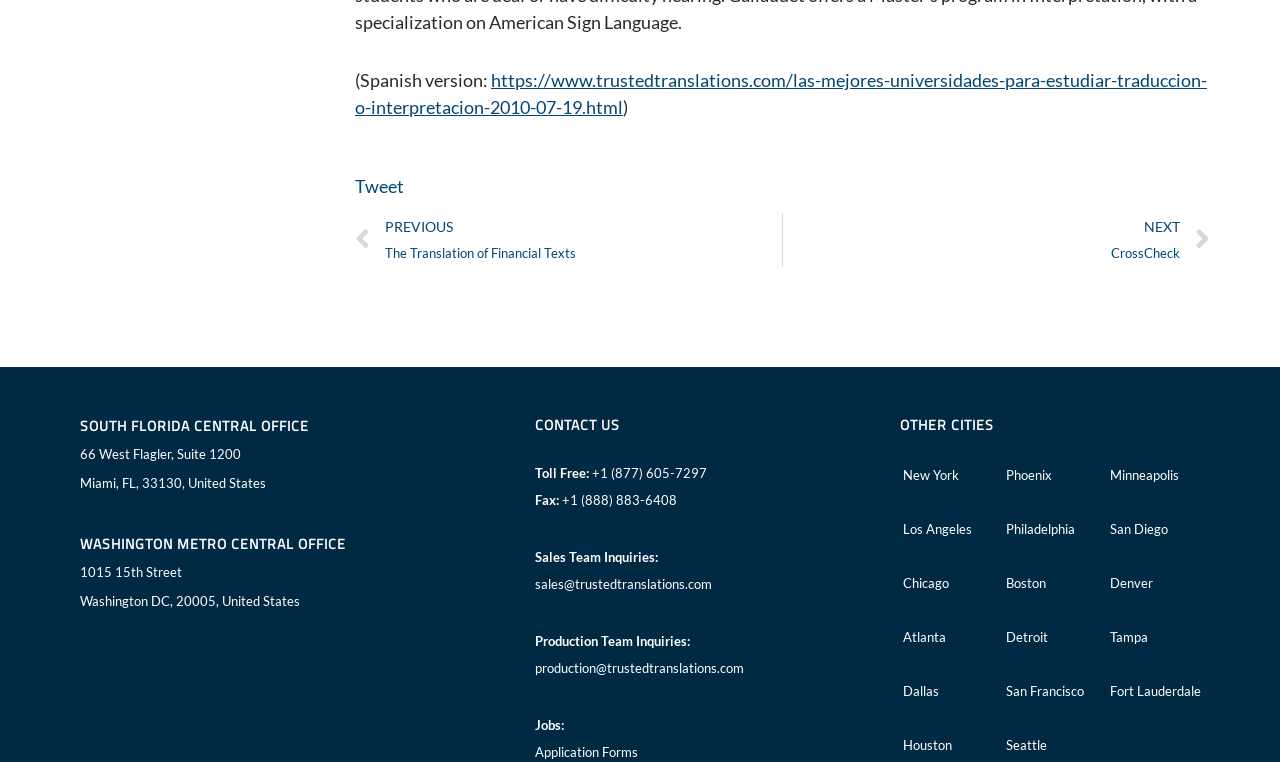Determine the bounding box coordinates of the target area to click to execute the following instruction: "Follow on Facebook."

[0.061, 0.868, 0.085, 0.896]